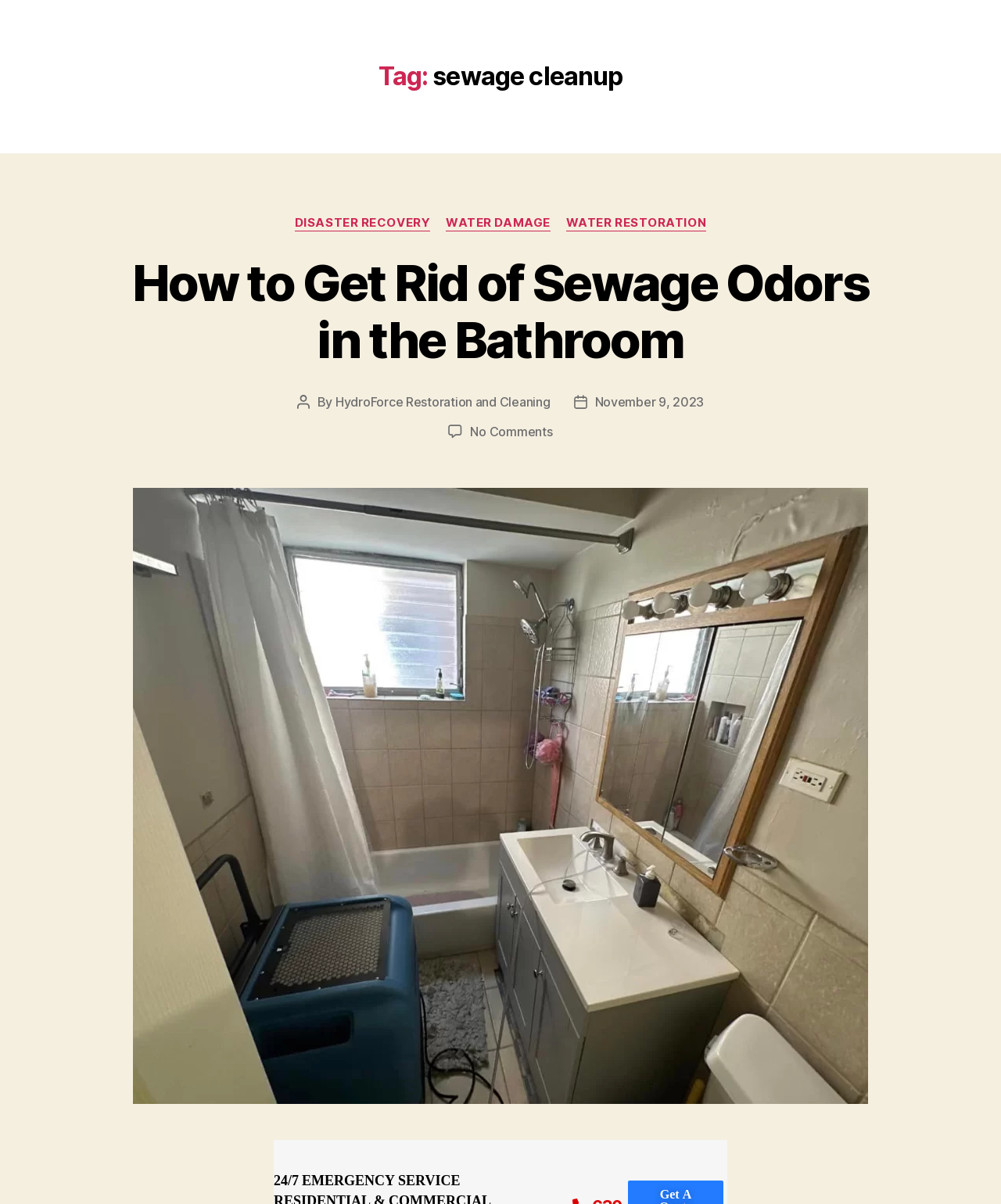Refer to the image and offer a detailed explanation in response to the question: Who wrote the article about sewage odors?

I found the text 'By' followed by a link 'HydroForce Restoration and Cleaning', which indicates the author of the article.